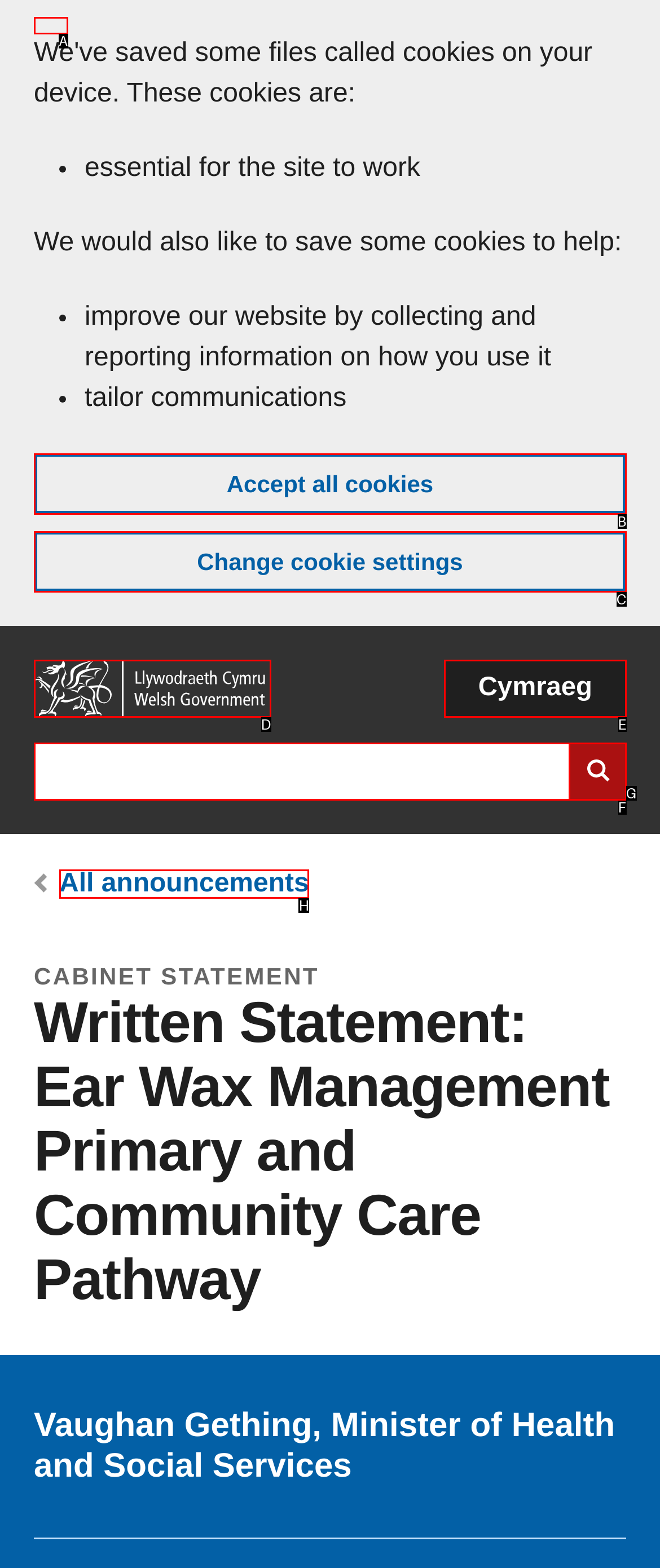Identify the option that best fits this description: Home
Answer with the appropriate letter directly.

D